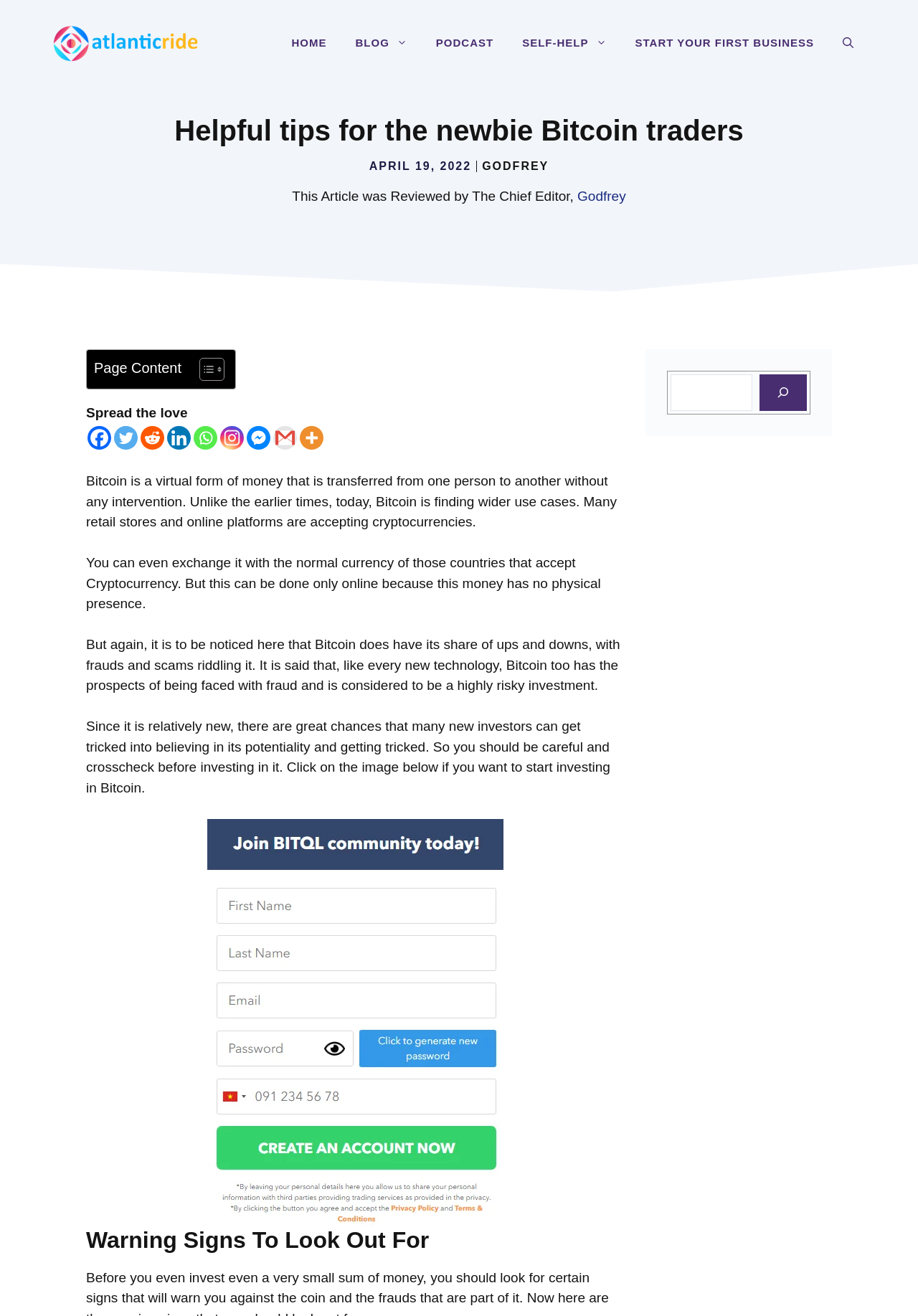Locate the bounding box coordinates of the clickable part needed for the task: "Share on Facebook".

[0.095, 0.323, 0.121, 0.341]